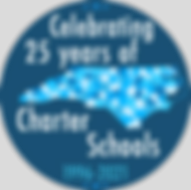What is the color of the symbols representing educational elements?
We need a detailed and meticulous answer to the question.

According to the caption, the state of North Carolina is filled with a pattern of light blue symbols that represent various educational elements, indicating that the color of these symbols is light blue.